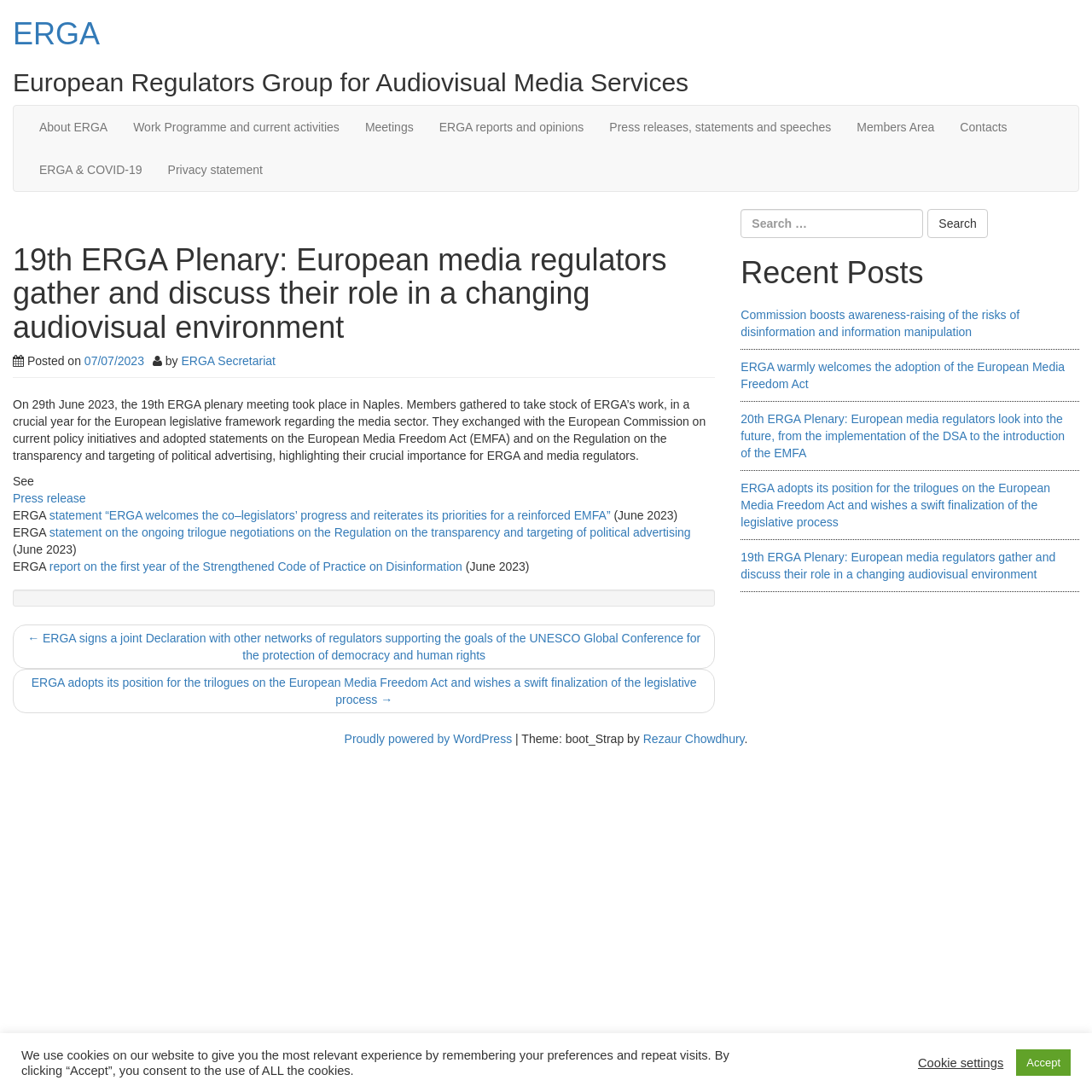How many recent posts are listed?
Refer to the image and provide a detailed answer to the question.

In the complementary content area, there is a section labeled 'Recent Posts'. This section lists 4 recent posts, including 'Commission boosts awareness-raising of the risks of disinformation and information manipulation', 'ERGA warmly welcomes the adoption of the European Media Freedom Act', and others.